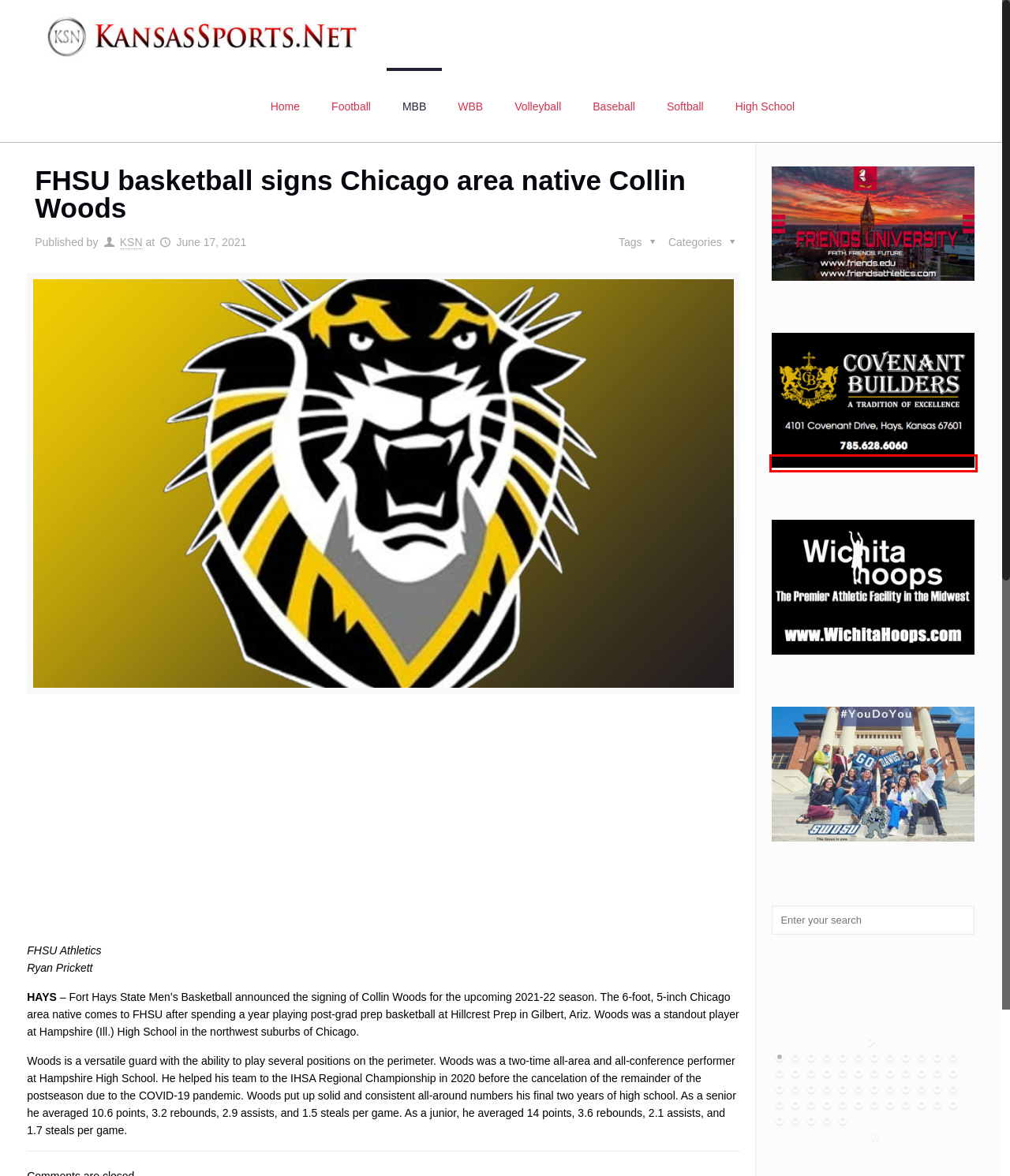You have a screenshot of a webpage, and a red bounding box highlights an element. Select the webpage description that best fits the new page after clicking the element within the bounding box. Options are:
A. Home :: Southwestern Christian University
B. Baseball Archives - KansasSports.Net
C. Women's Basketball Archives - KansasSports.Net
D. Football Archives - KansasSports.Net
E. KSN, Author at KansasSports.Net
F. Men's Basketball Archives - KansasSports.Net
G. Volleyball Archives - KansasSports.Net
H. http://covenantbuilders.net

H